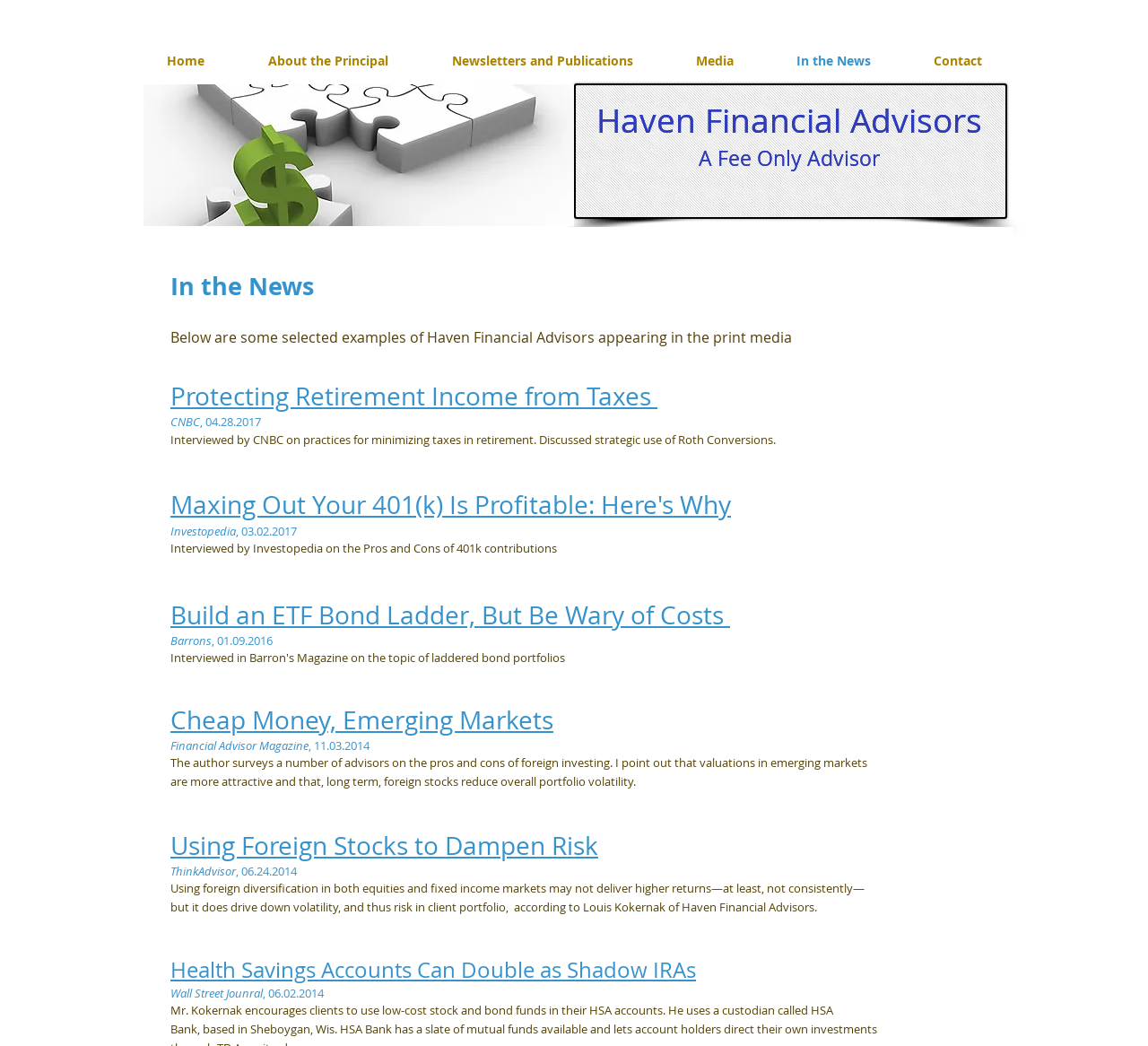Could you locate the bounding box coordinates for the section that should be clicked to accomplish this task: "Click on the 'Home' link".

[0.117, 0.047, 0.205, 0.069]